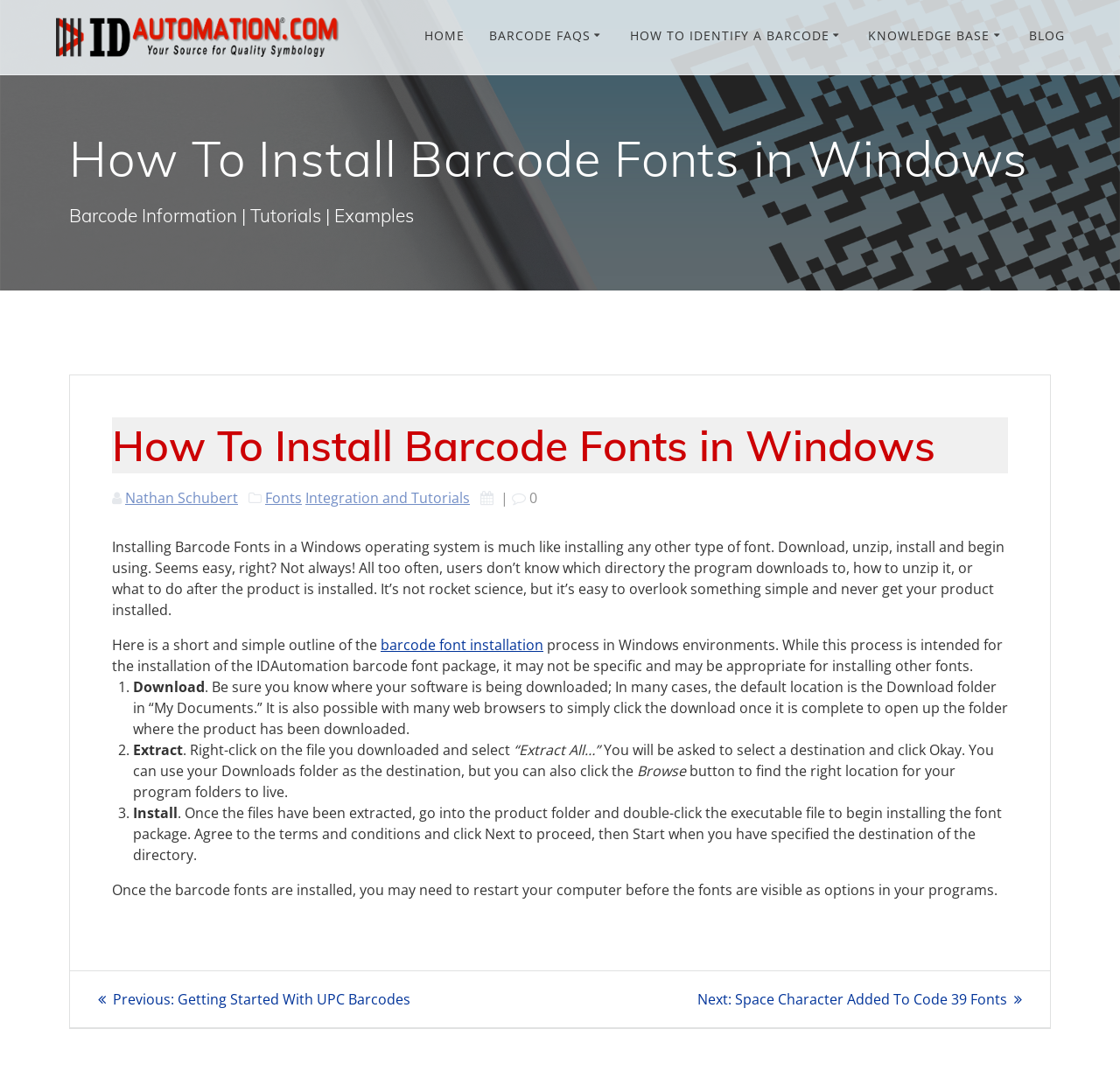What is the author of the webpage content?
Answer the question based on the image using a single word or a brief phrase.

Nathan Schubert